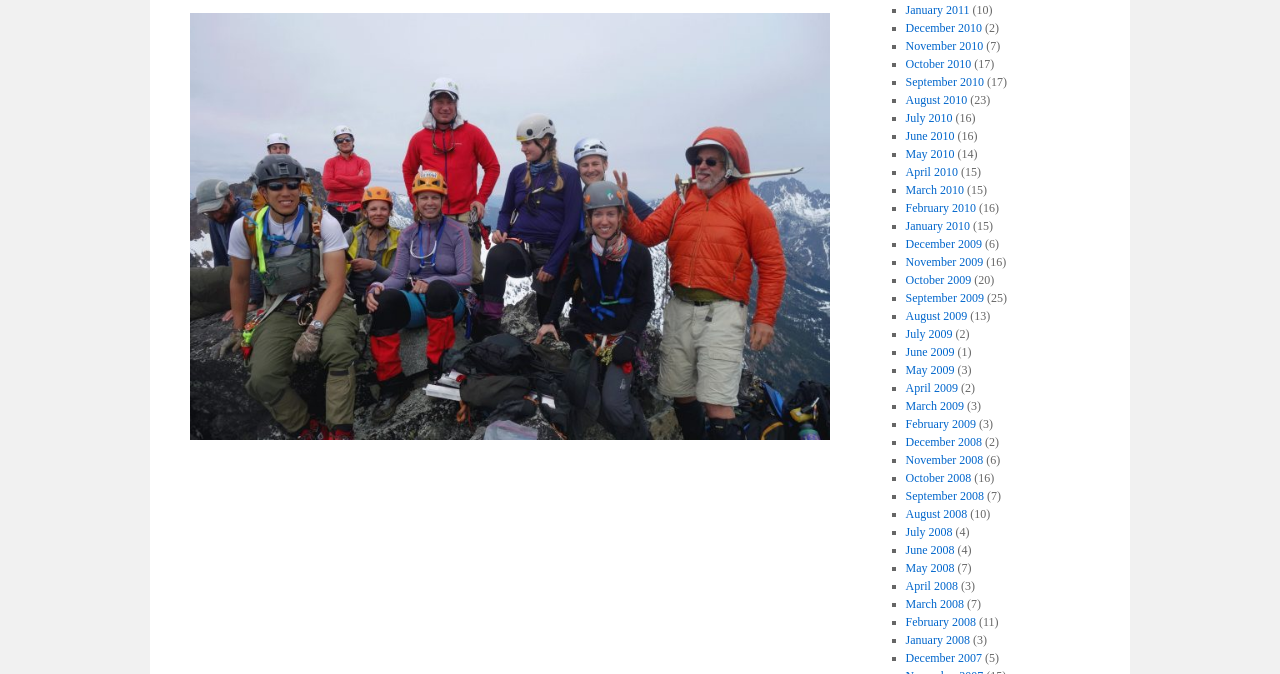Please identify the coordinates of the bounding box for the clickable region that will accomplish this instruction: "Explore September 2010".

[0.707, 0.111, 0.769, 0.132]